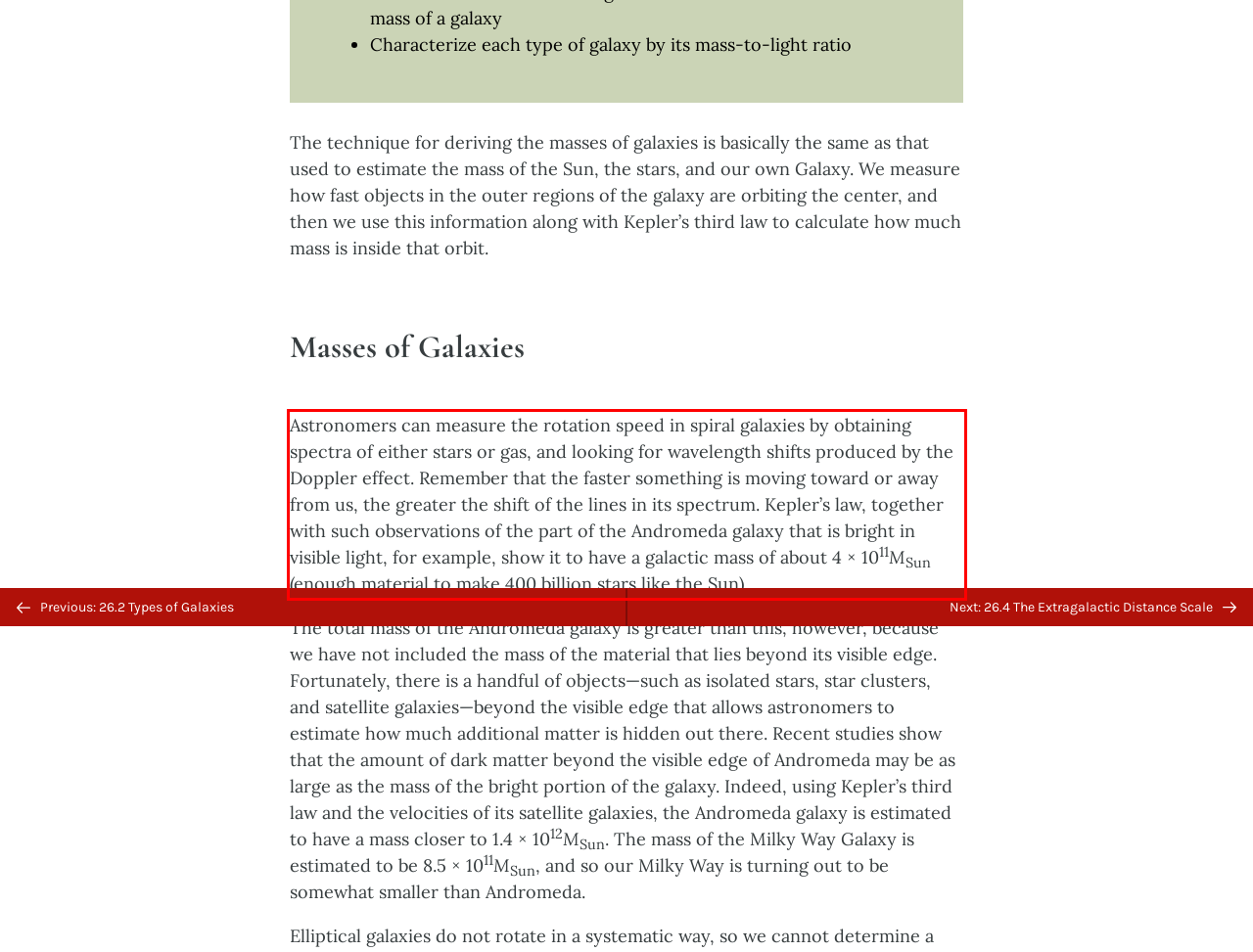Given the screenshot of the webpage, identify the red bounding box, and recognize the text content inside that red bounding box.

Astronomers can measure the rotation speed in spiral galaxies by obtaining spectra of either stars or gas, and looking for wavelength shifts produced by the Doppler effect. Remember that the faster something is moving toward or away from us, the greater the shift of the lines in its spectrum. Kepler’s law, together with such observations of the part of the Andromeda galaxy that is bright in visible light, for example, show it to have a galactic mass of about 4 × 1011MSun (enough material to make 400 billion stars like the Sun).